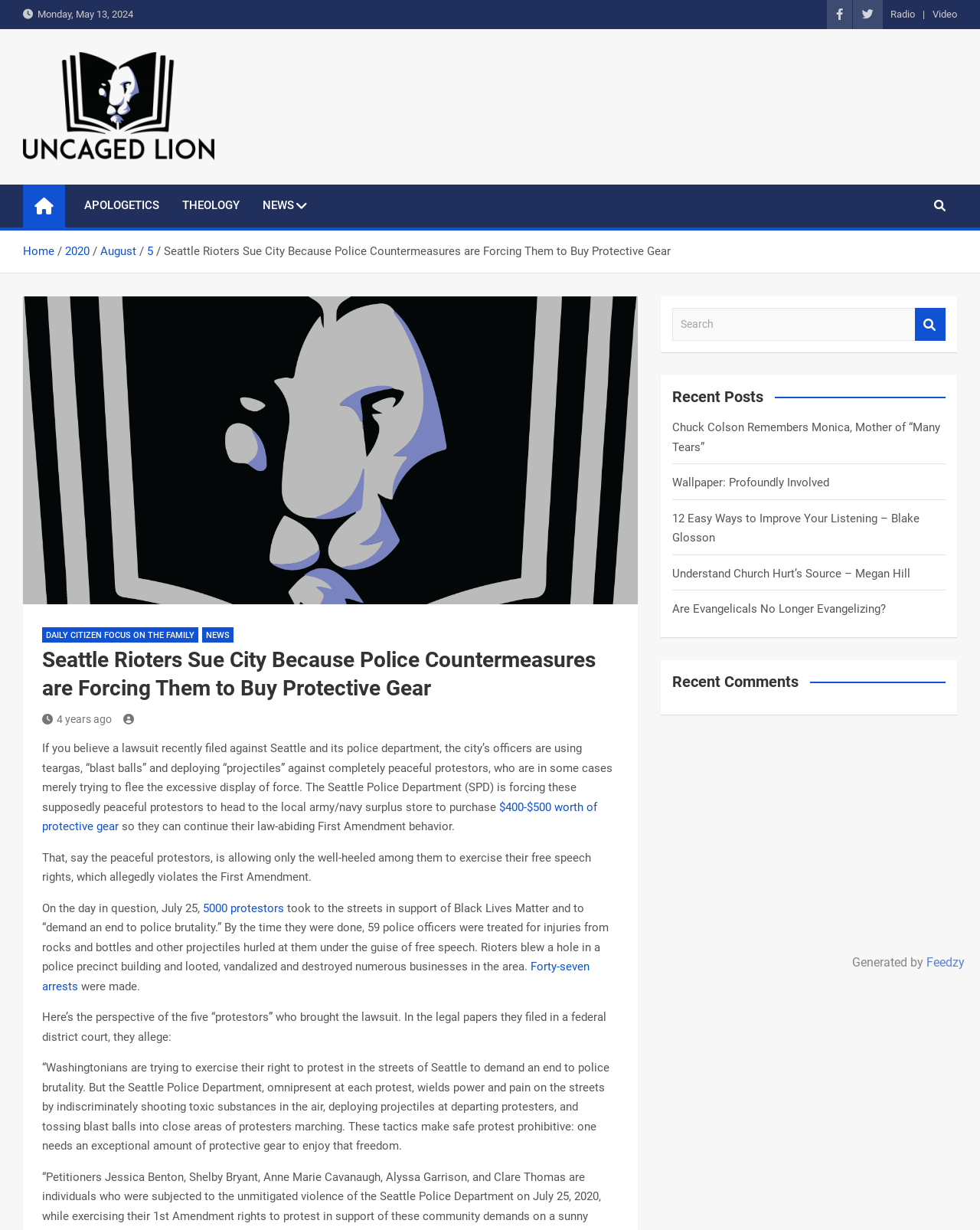Please identify the bounding box coordinates of the area that needs to be clicked to fulfill the following instruction: "Click on the 'Uncaged Lion' logo."

[0.023, 0.042, 0.219, 0.131]